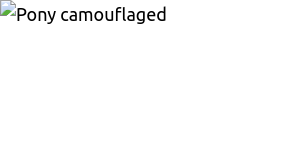What is the context of the scene? Using the information from the screenshot, answer with a single word or phrase.

Peaceful midday setting